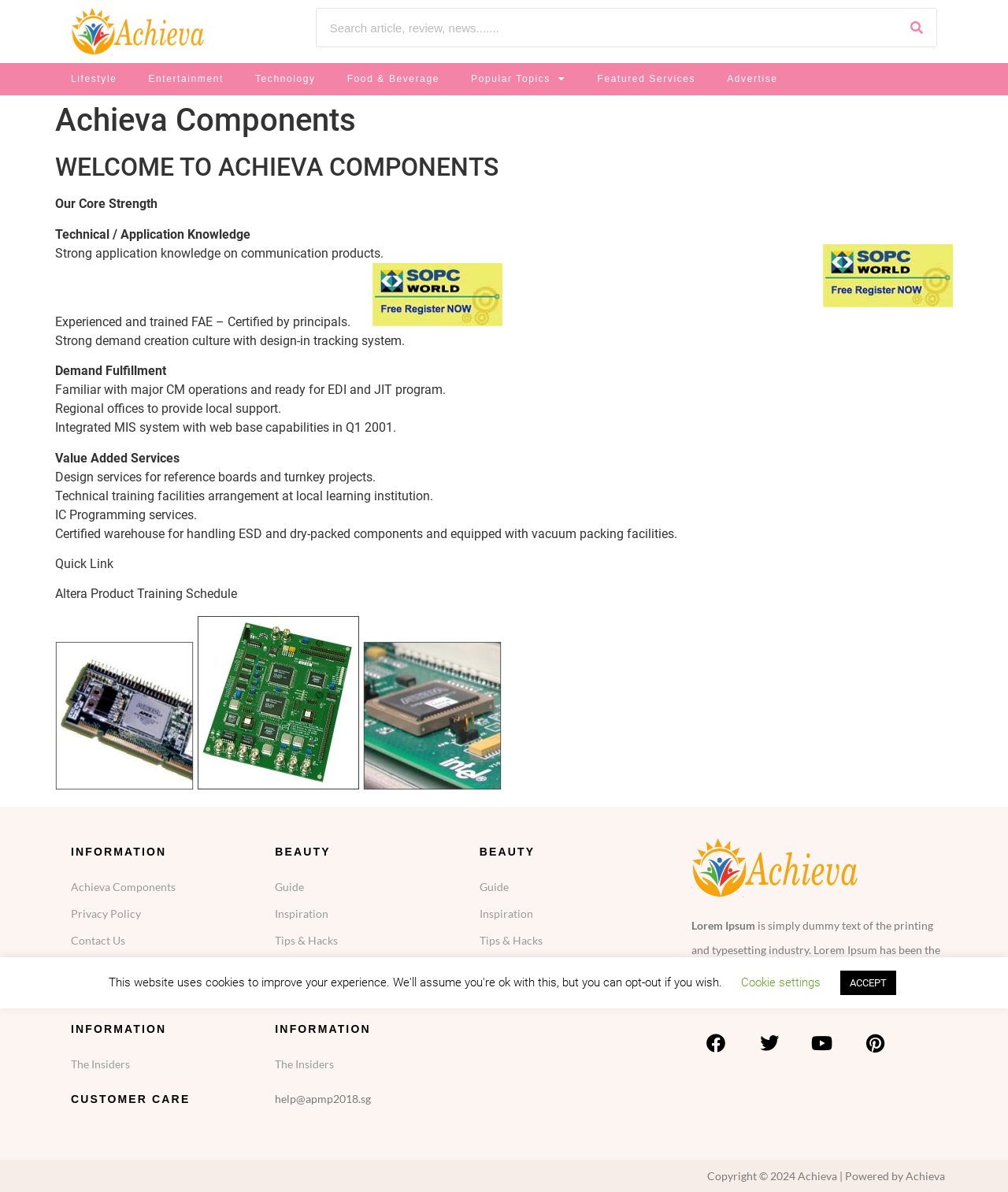Please provide a comprehensive answer to the question below using the information from the image: What is the contact email address?

The contact email address is help@apmp2018.sg, which can be found at the bottom of the webpage, specifically in the element with the text 'help@apmp2018.sg'.